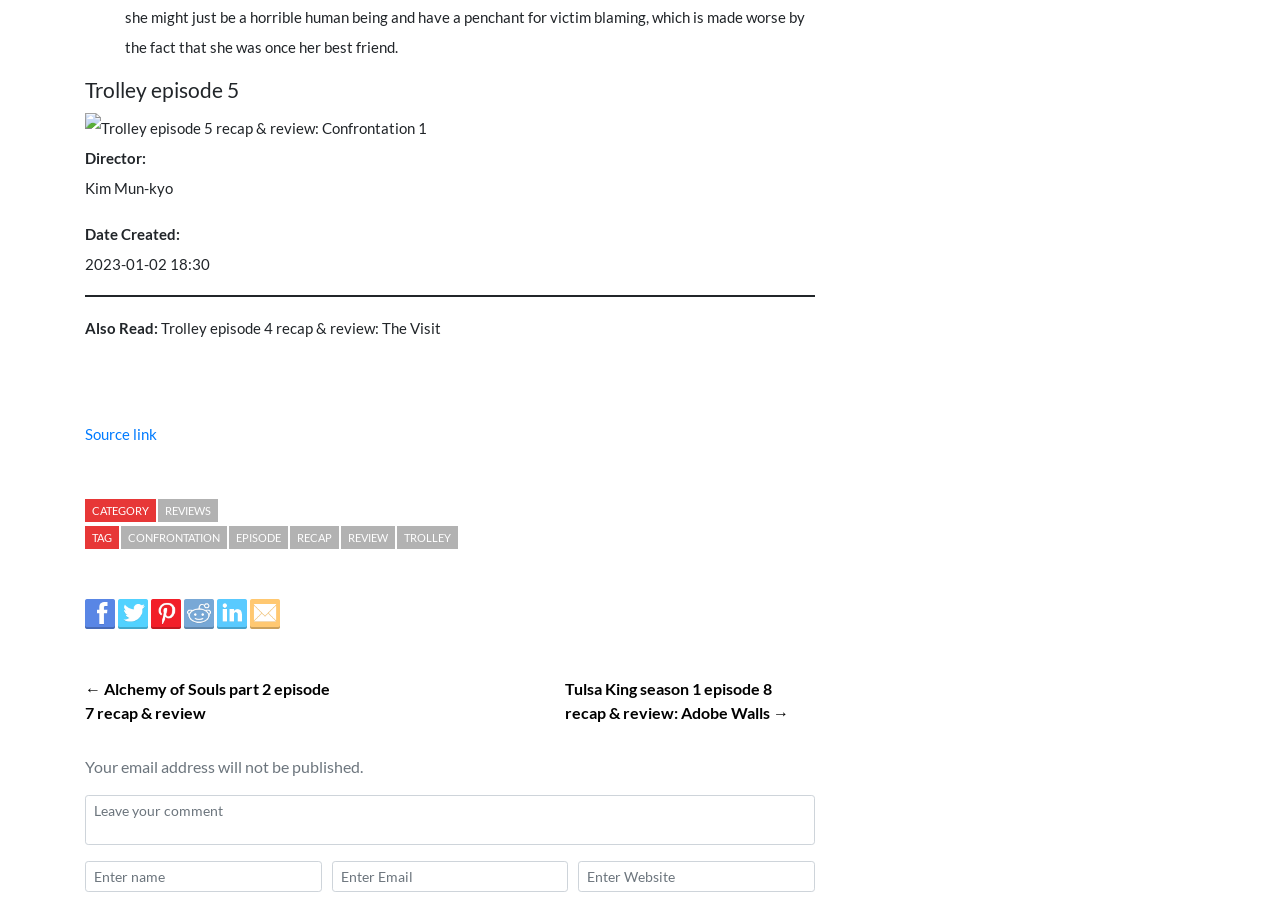Please provide a brief answer to the question using only one word or phrase: 
What is the date of creation of the review?

2023-01-02 18:30